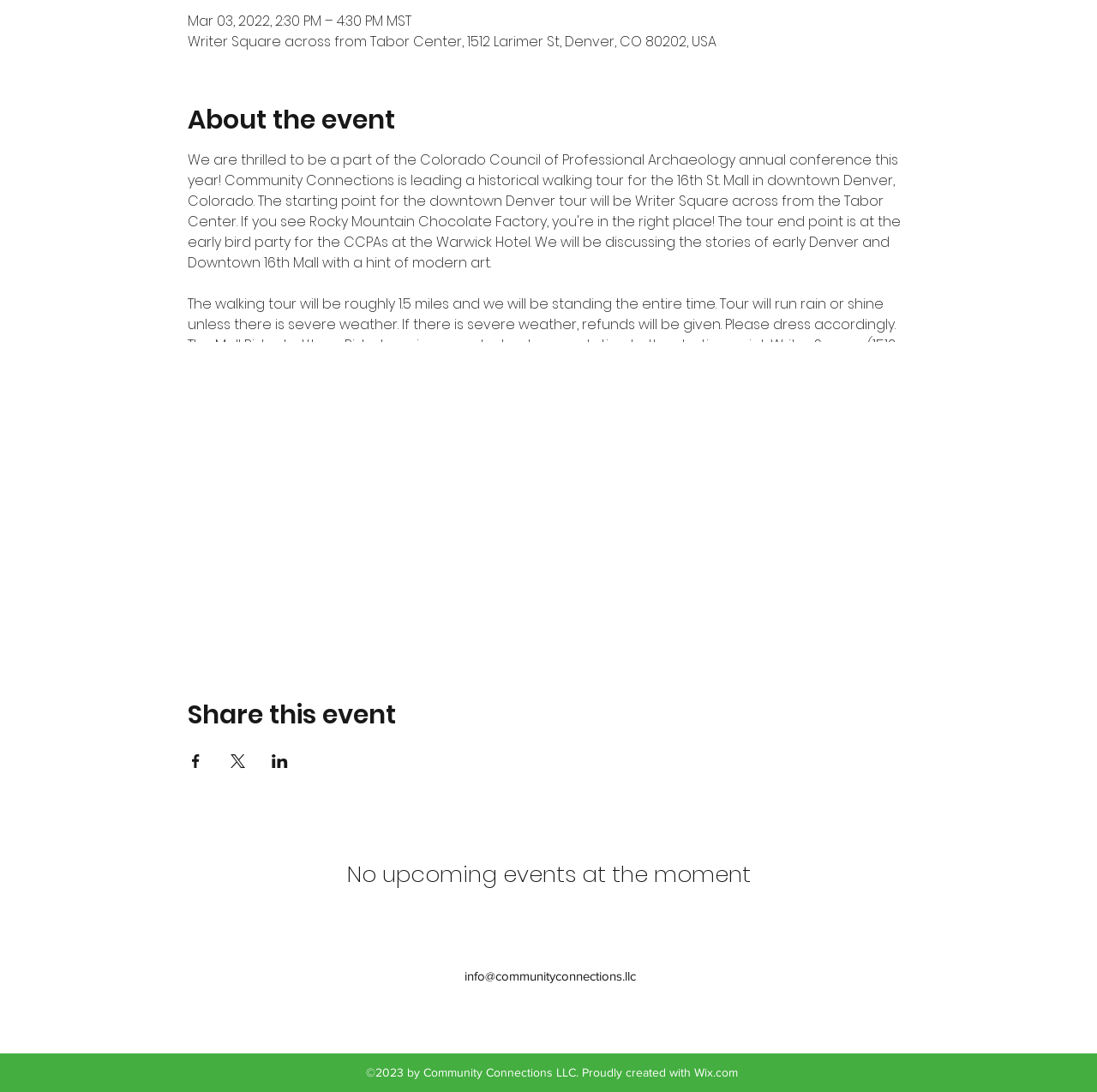Provide a one-word or short-phrase answer to the question:
How much does the event cost?

$30.00/person